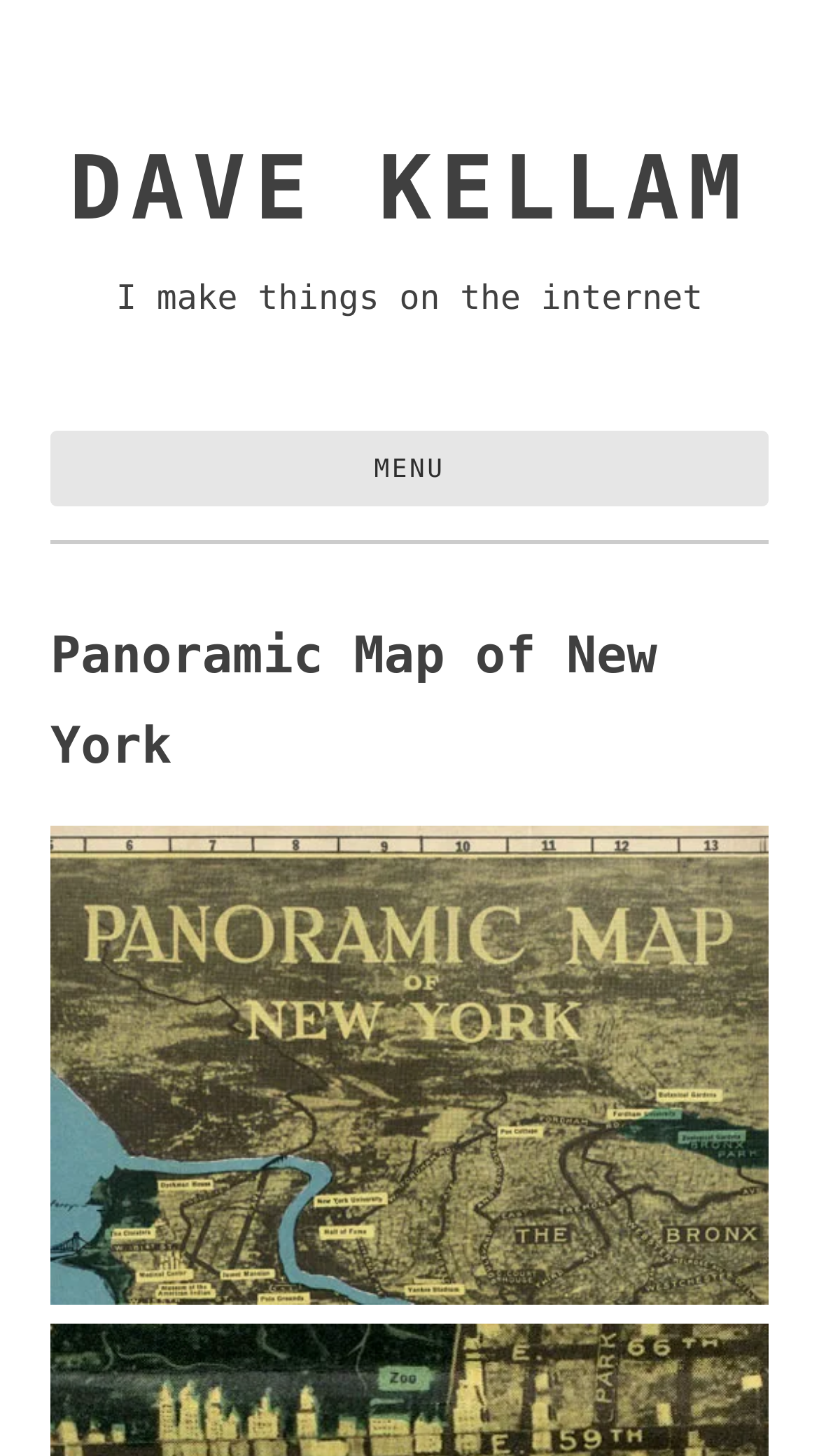What is the content of the image?
Answer the question with as much detail as possible.

The image on the webpage has an alternative text 'Panoramic Map of New York City, title section', indicating that the image is a part of the panoramic map, specifically the title section.